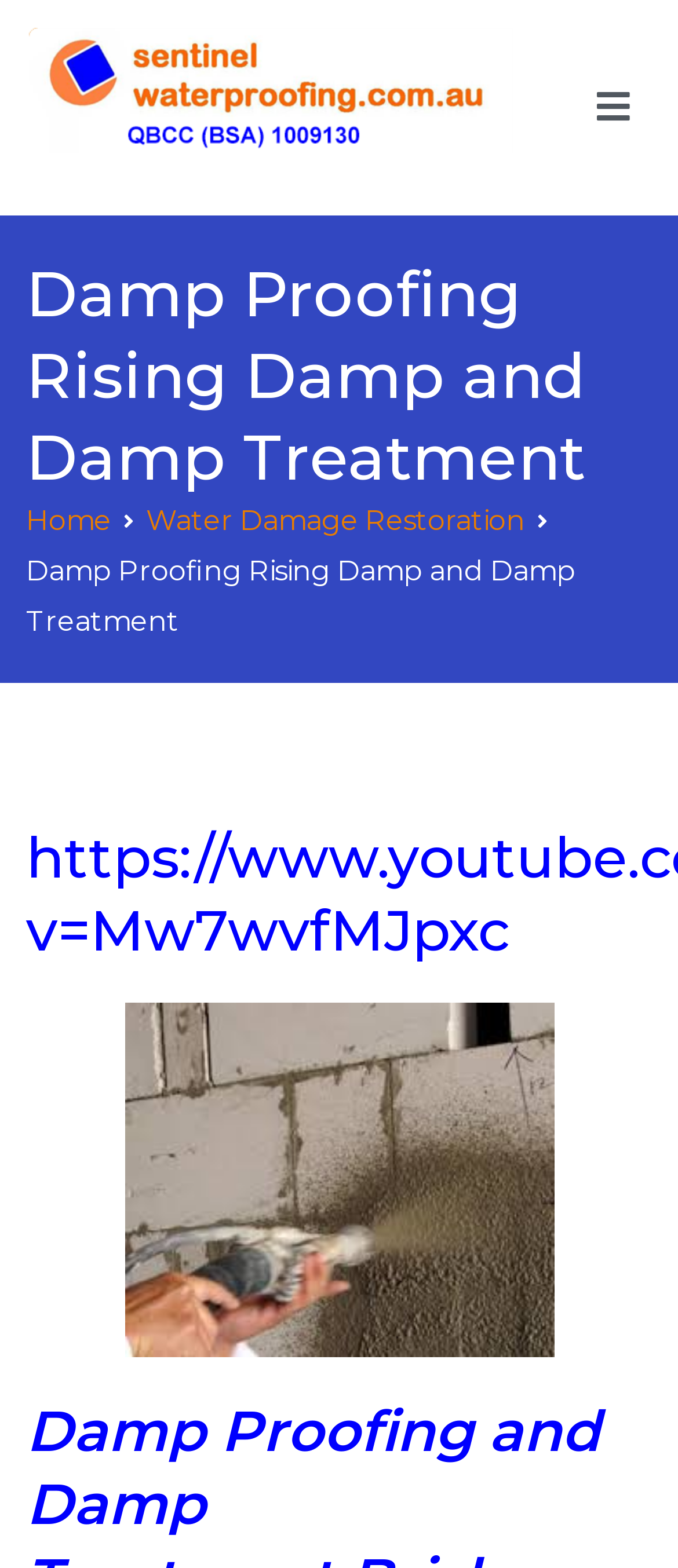Based on what you see in the screenshot, provide a thorough answer to this question: What is the topic of the video link?

The video link is located in the middle of the webpage and has a heading with a YouTube video link, and the topic of the video is 'Dampproofing and treatment'.